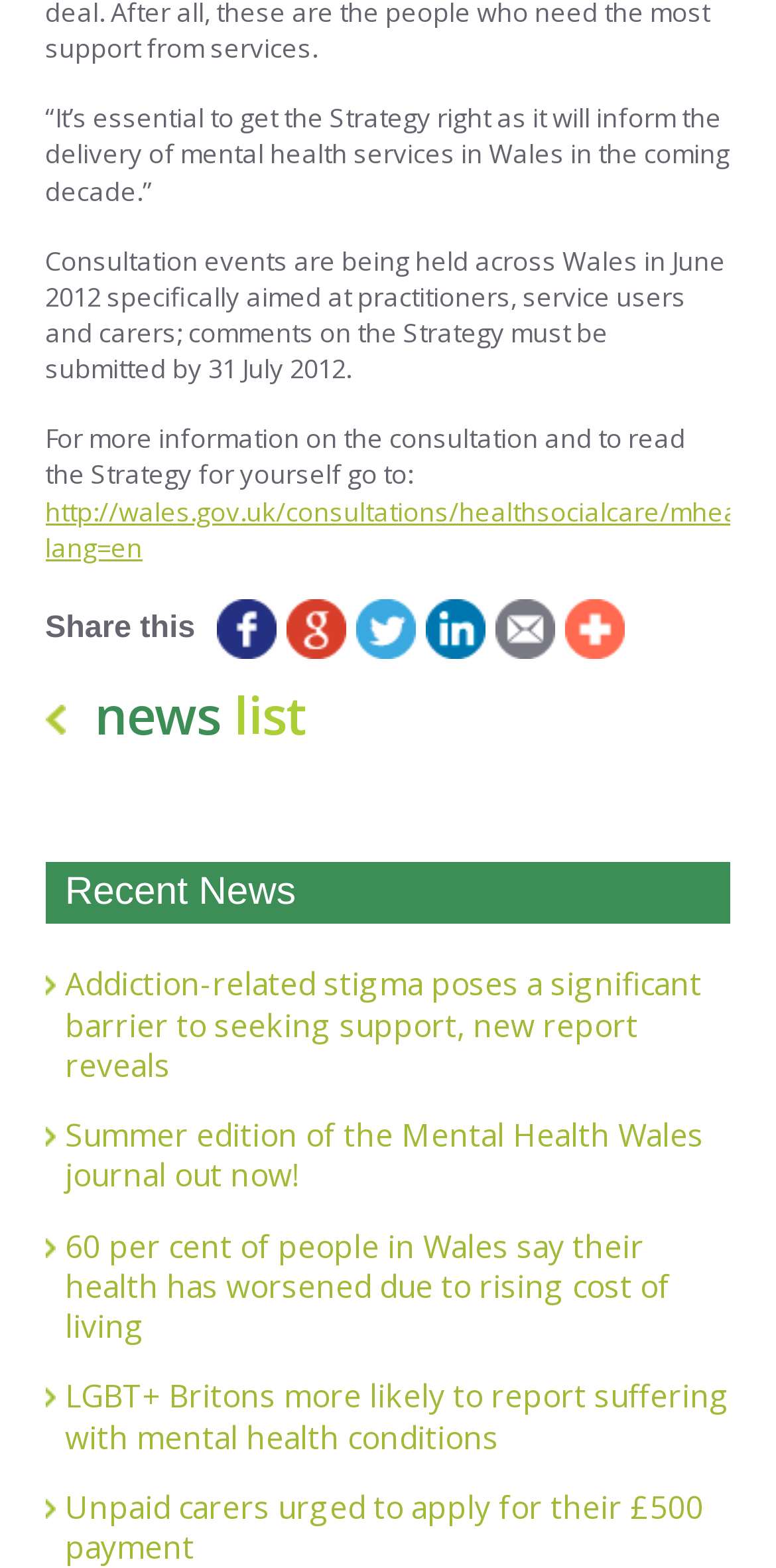Answer with a single word or phrase: 
What is the deadline for submitting comments on the Strategy?

31 July 2012